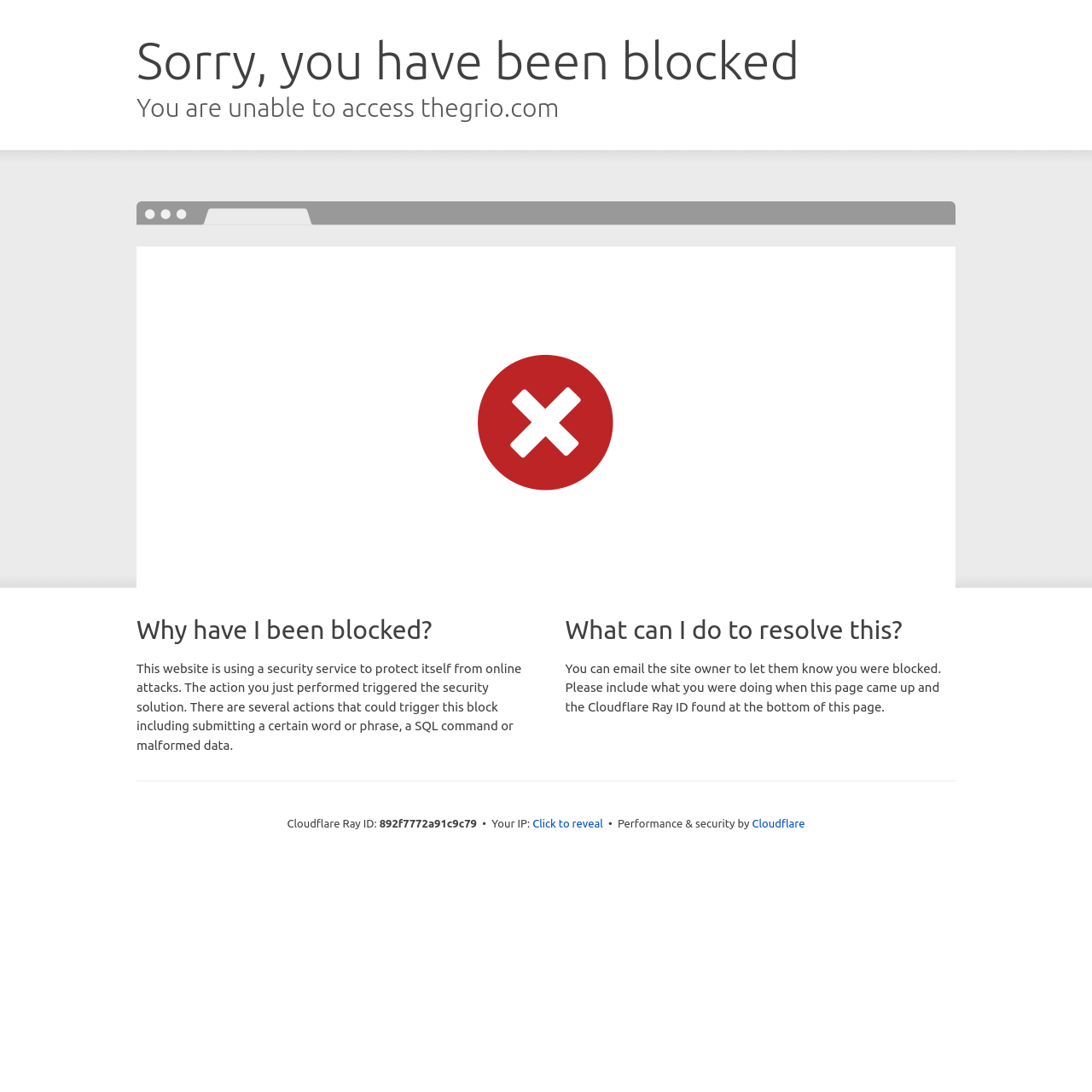Generate a thorough caption that explains the contents of the webpage.

The webpage is a Cloudflare error page, indicating that the user's access to a website has been blocked due to a security issue. At the top of the page, there are two headings: "Sorry, you have been blocked" and "You are unable to access thegrio.com". 

Below these headings, there is a section explaining why the user has been blocked, with a heading "Why have I been blocked?" followed by a paragraph of text describing the security measures in place to protect the website from online attacks. 

To the right of this section, there is another section with a heading "What can I do to resolve this?" followed by a paragraph of text suggesting that the user can email the site owner to resolve the issue. 

At the bottom of the page, there is a section displaying technical information, including the Cloudflare Ray ID, the user's IP address, and a button to reveal the IP address. There is also a link to Cloudflare, indicating that the security service is provided by Cloudflare.